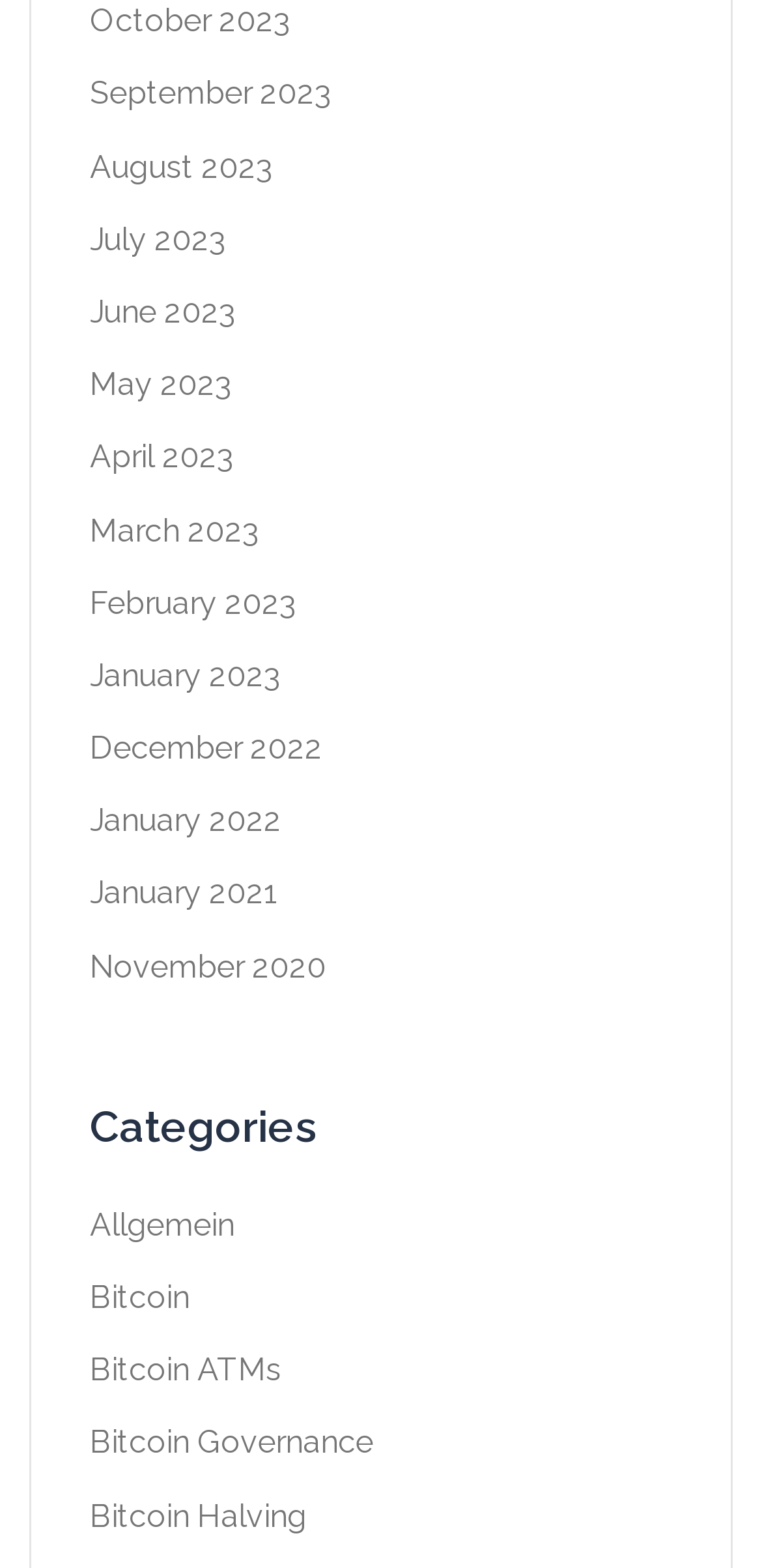Please locate the bounding box coordinates of the element's region that needs to be clicked to follow the instruction: "Learn about Bitcoin ATMs". The bounding box coordinates should be provided as four float numbers between 0 and 1, i.e., [left, top, right, bottom].

[0.118, 0.862, 0.369, 0.886]